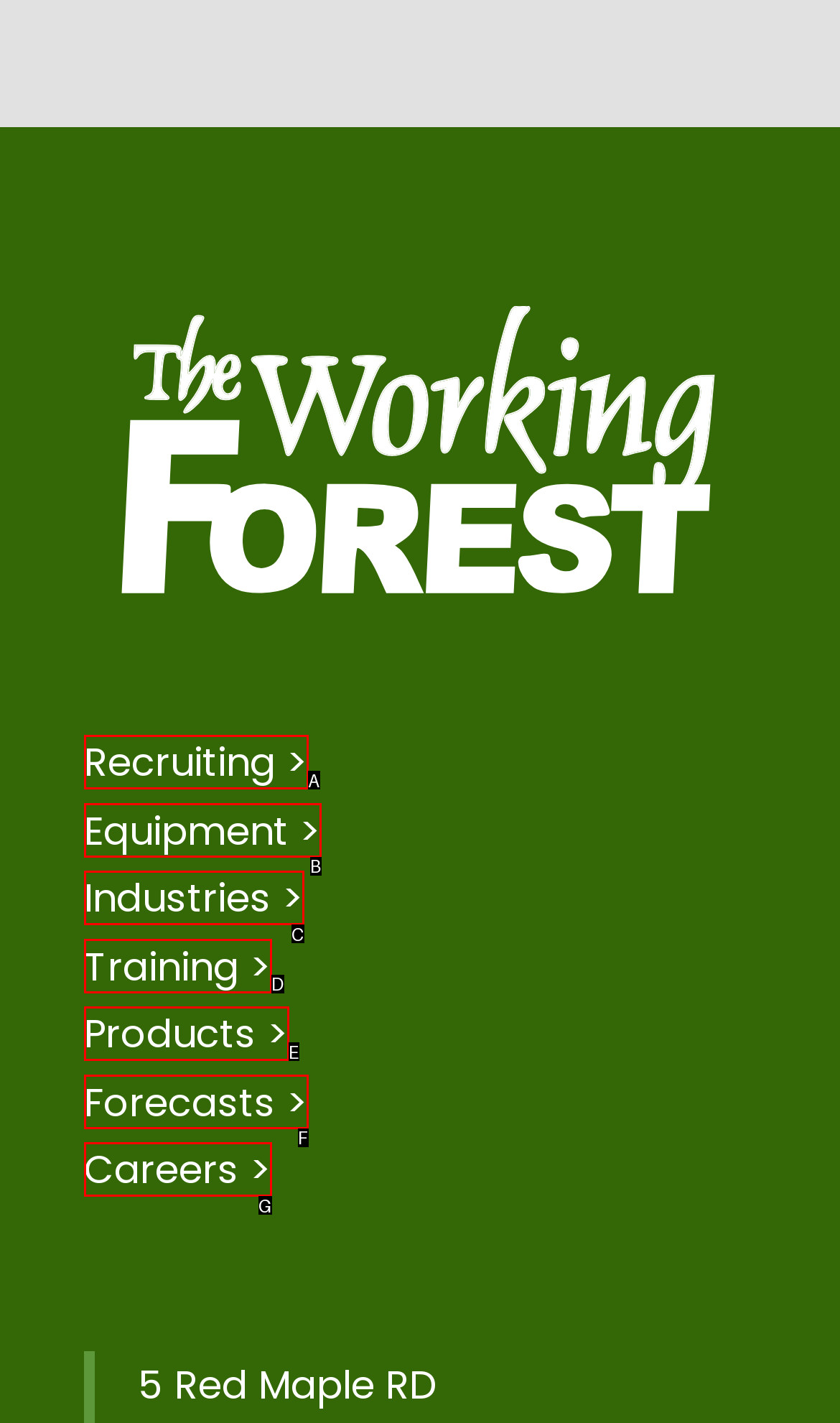Identify the letter of the UI element that corresponds to: Products >
Respond with the letter of the option directly.

E